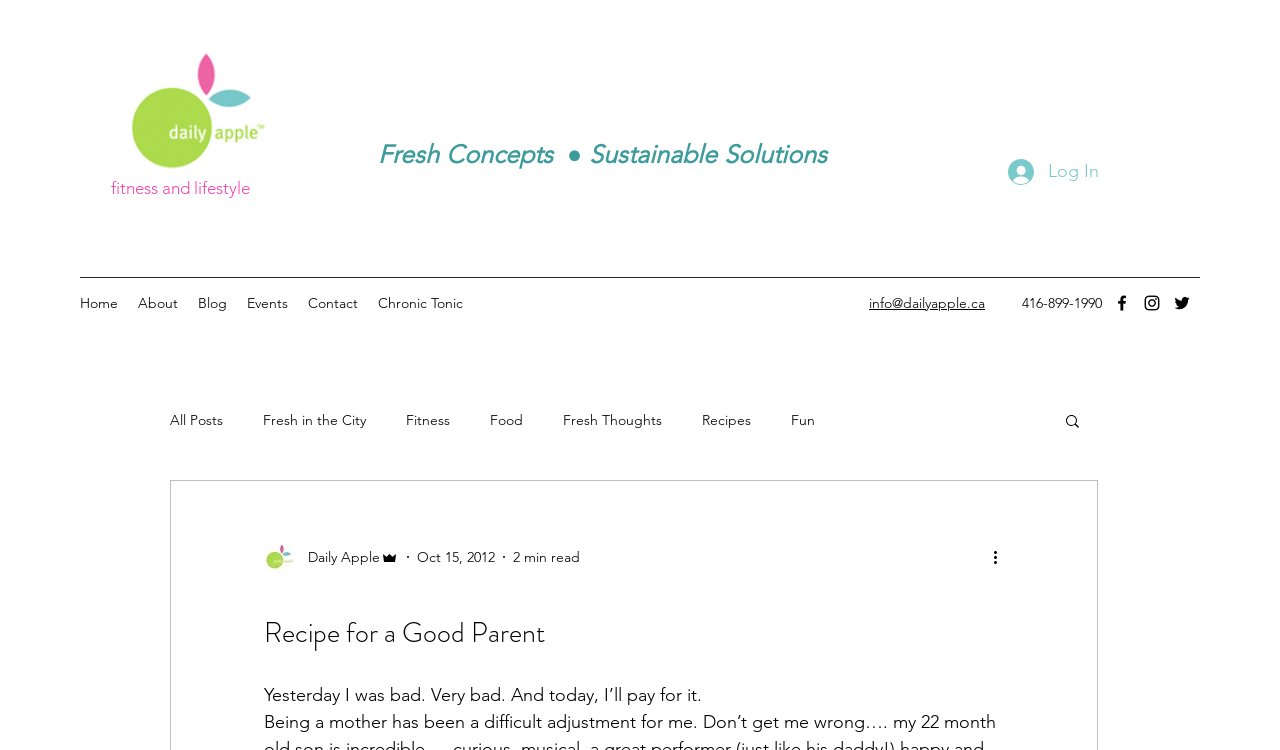Show the bounding box coordinates of the region that should be clicked to follow the instruction: "Click the 'Home' link."

[0.055, 0.384, 0.1, 0.424]